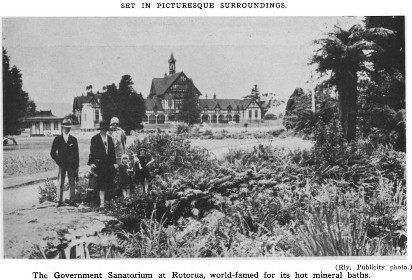Break down the image and describe each part extensively.

The image titled "Set In Picturesque Surroundings" presents a striking view of the Government Sanatorium at Rotorua, renowned for its therapeutic hot mineral baths. The scene captures a landscaped area in the foreground, adorned with lush ferns and plants, and features a group of individuals, possibly tourists or visitors, standing prominently. In the background, the distinctive architecture of the sanatorium is visible, showcasing its historical charm. This facility, initially established during wartime for the treatment of injured soldiers, has since evolved to provide healthcare for civilians, particularly focusing on conditions such as infantile paralysis. The setting highlights Rotorua's natural beauty and the recreational opportunities it offers alongside its health services.